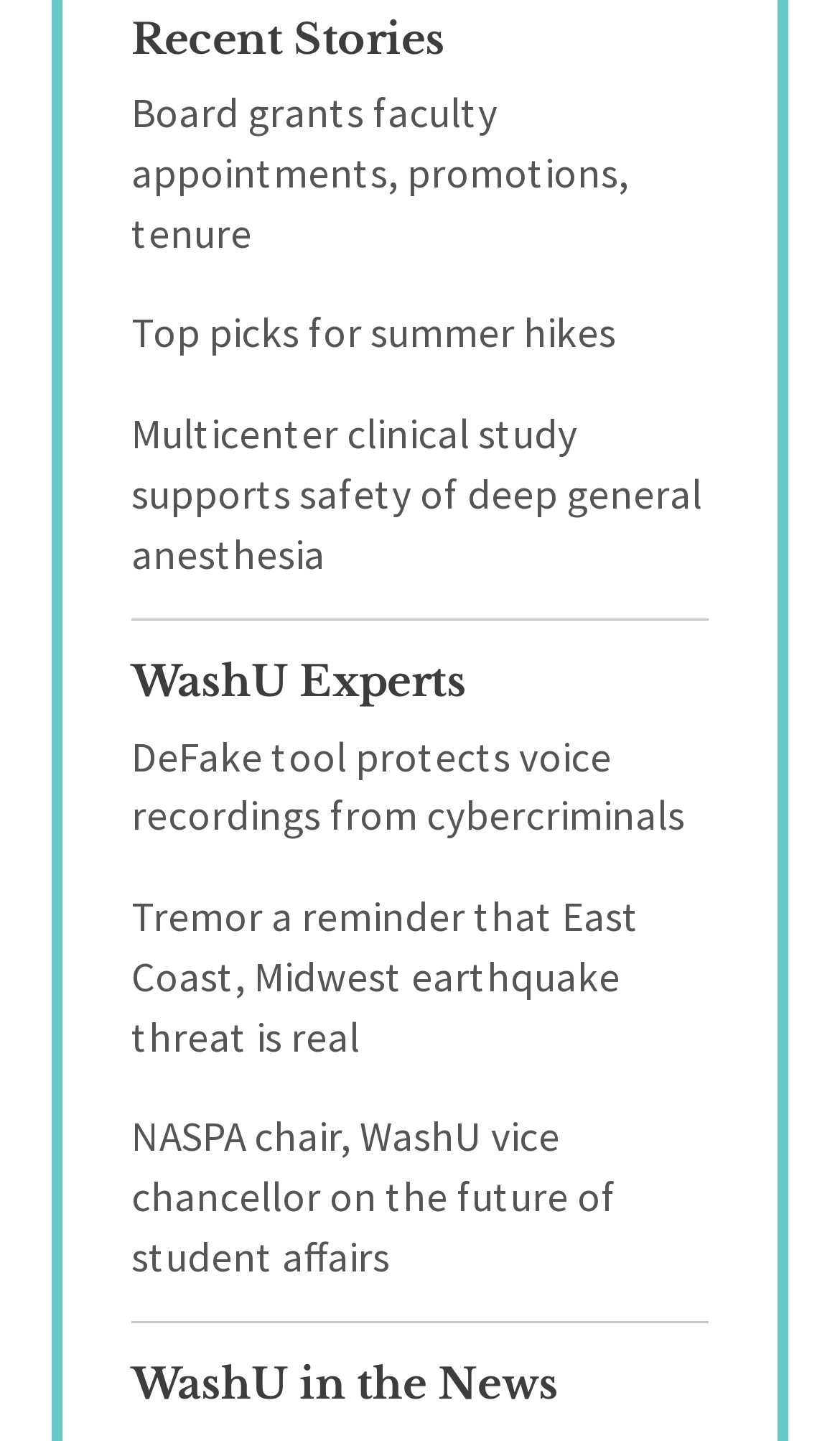Find and specify the bounding box coordinates that correspond to the clickable region for the instruction: "check WashU in the News".

[0.156, 0.943, 0.665, 0.978]